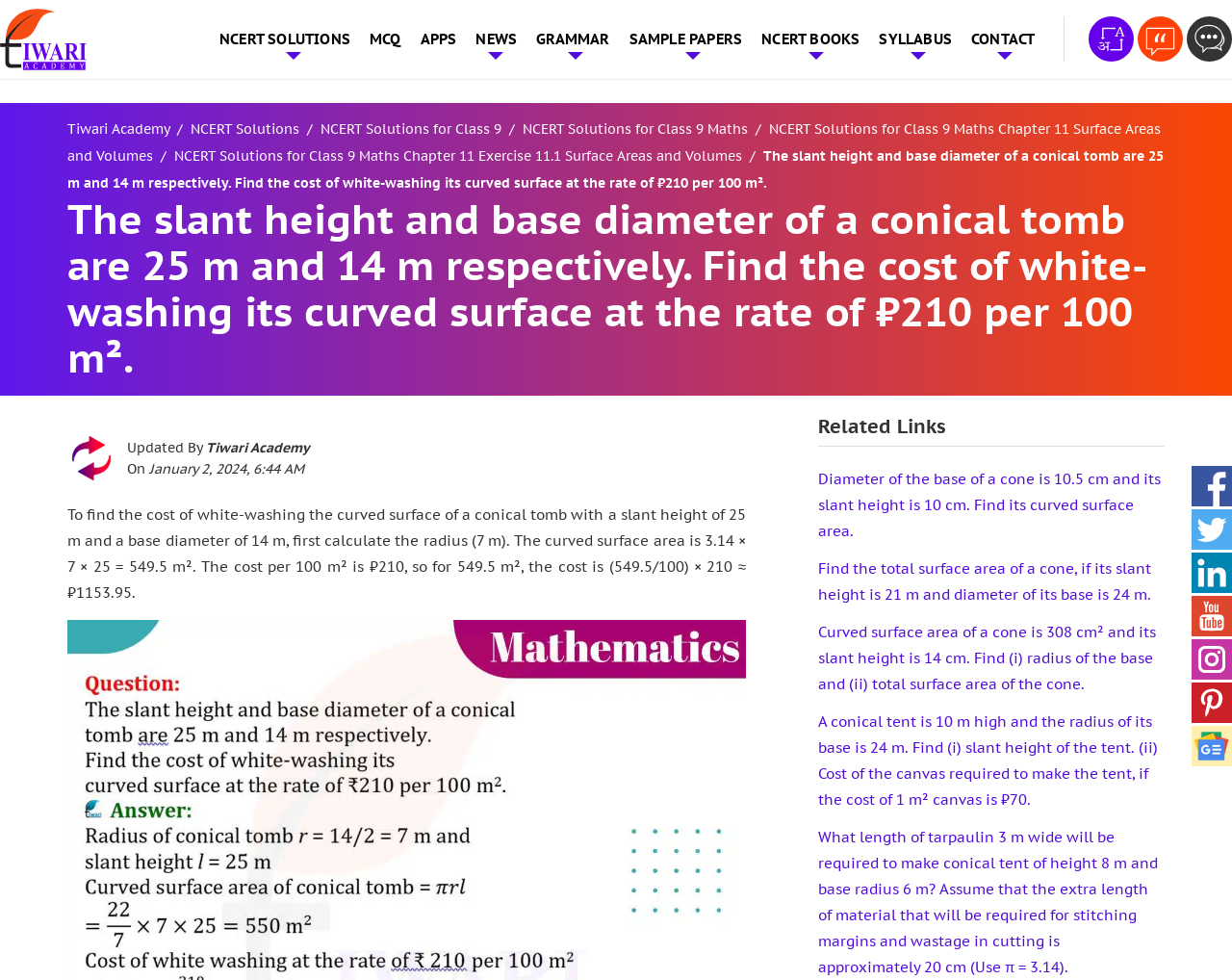Please specify the bounding box coordinates of the area that should be clicked to accomplish the following instruction: "Click on NCERT Solutions for Class 9 Maths Chapter 11 Exercise 11.1 Surface Areas and Volumes". The coordinates should consist of four float numbers between 0 and 1, i.e., [left, top, right, bottom].

[0.141, 0.15, 0.602, 0.168]